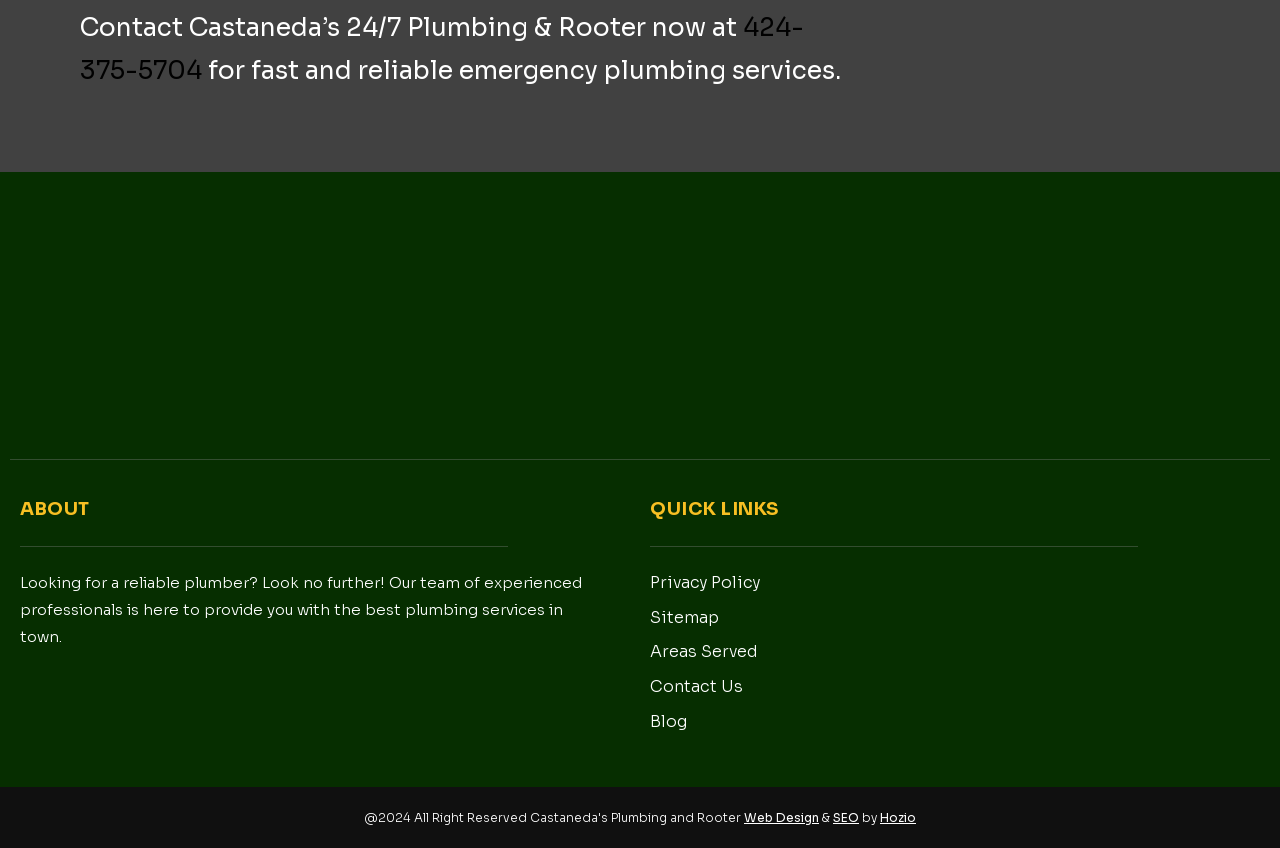What services does Castaneda's 24/7 Plumbing & Rooter provide? Based on the screenshot, please respond with a single word or phrase.

plumbing services